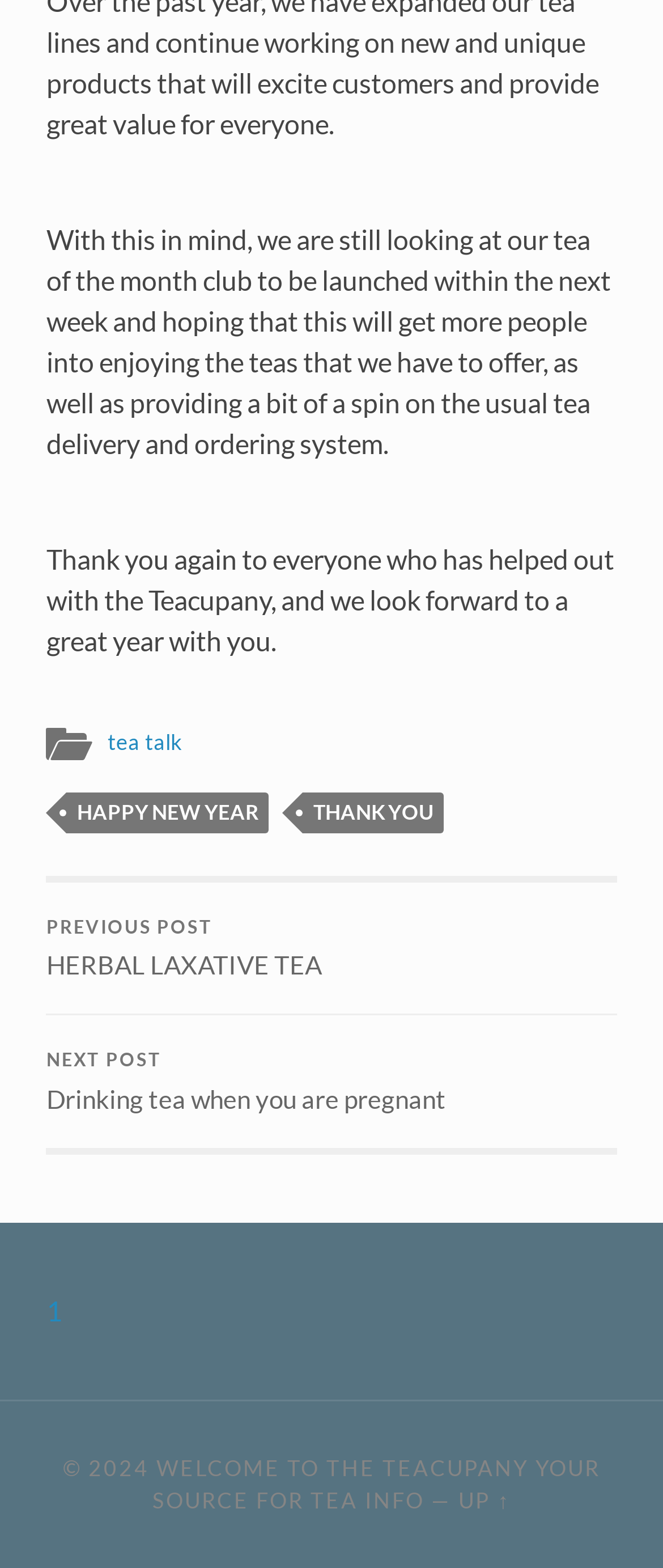Calculate the bounding box coordinates of the UI element given the description: "Previous post HERBAL LAXATIVE TEA".

[0.07, 0.562, 0.93, 0.647]